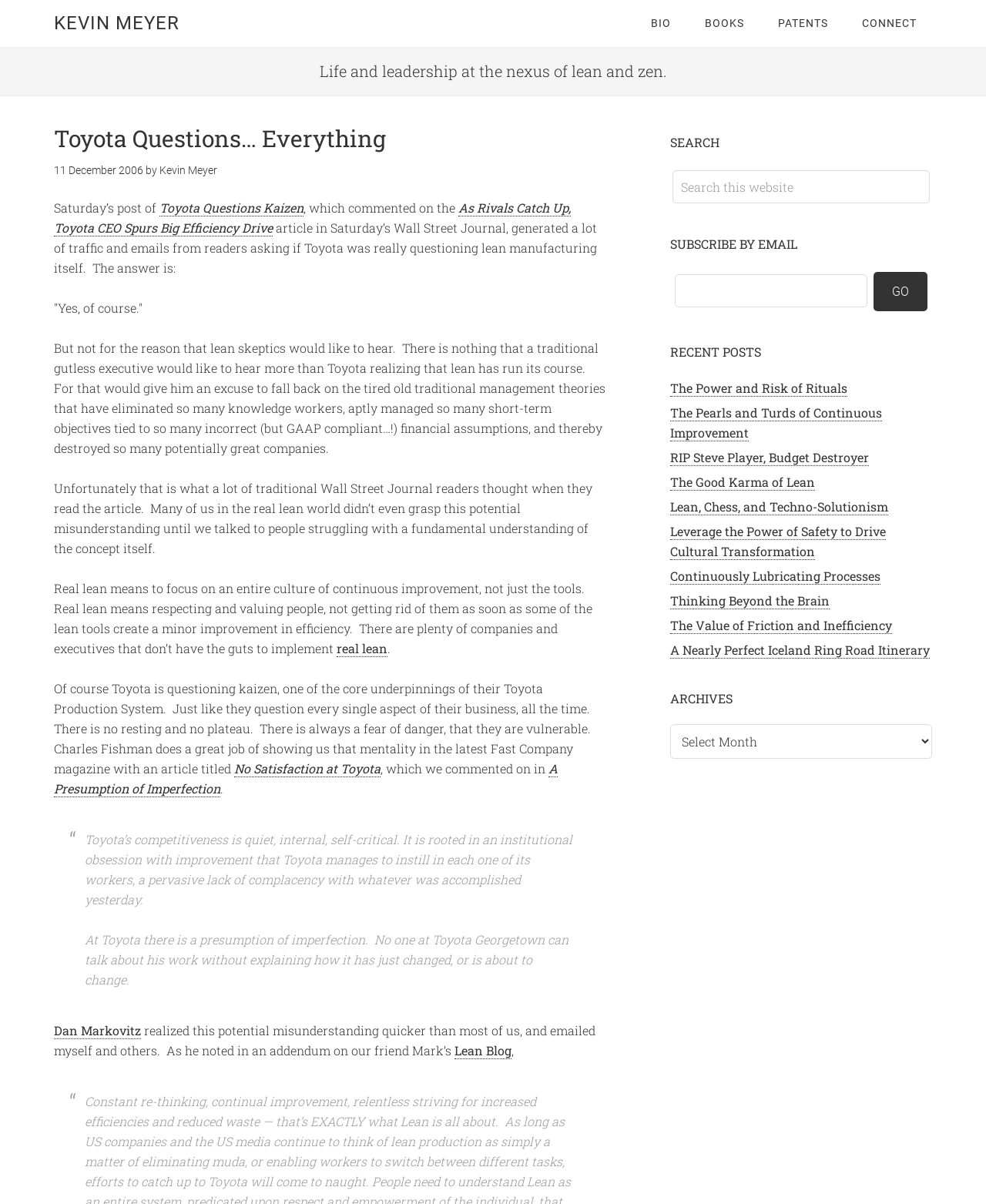Summarize the contents and layout of the webpage in detail.

This webpage is about Toyota and lean manufacturing, with a focus on continuous improvement and self-criticism. At the top, there are five links to different sections of the website, including "BIO", "BOOKS", "PATENTS", and "CONNECT". Below these links, there is a header with the title "Toyota Questions… Everything" and a subtitle "Life and leadership at the nexus of lean and zen."

The main content of the webpage is a blog post that discusses Toyota's approach to lean manufacturing and how it is often misunderstood. The post argues that real lean means focusing on an entire culture of continuous improvement, respecting and valuing people, and not just using tools to improve efficiency. It also quotes an article from Fast Company magazine that highlights Toyota's mentality of always questioning and improving.

The blog post is divided into several sections, with headings and links to other related articles. There are also several blockquotes that highlight key points, such as Toyota's competitiveness being rooted in an institutional obsession with improvement and a pervasive lack of complacency.

On the right-hand side of the webpage, there is a sidebar with several sections, including a search bar, a subscription box, and a list of recent posts. The recent posts section lists 10 article titles, including "The Power and Risk of Rituals", "The Pearls and Turds of Continuous Improvement", and "Leverage the Power of Safety to Drive Cultural Transformation".